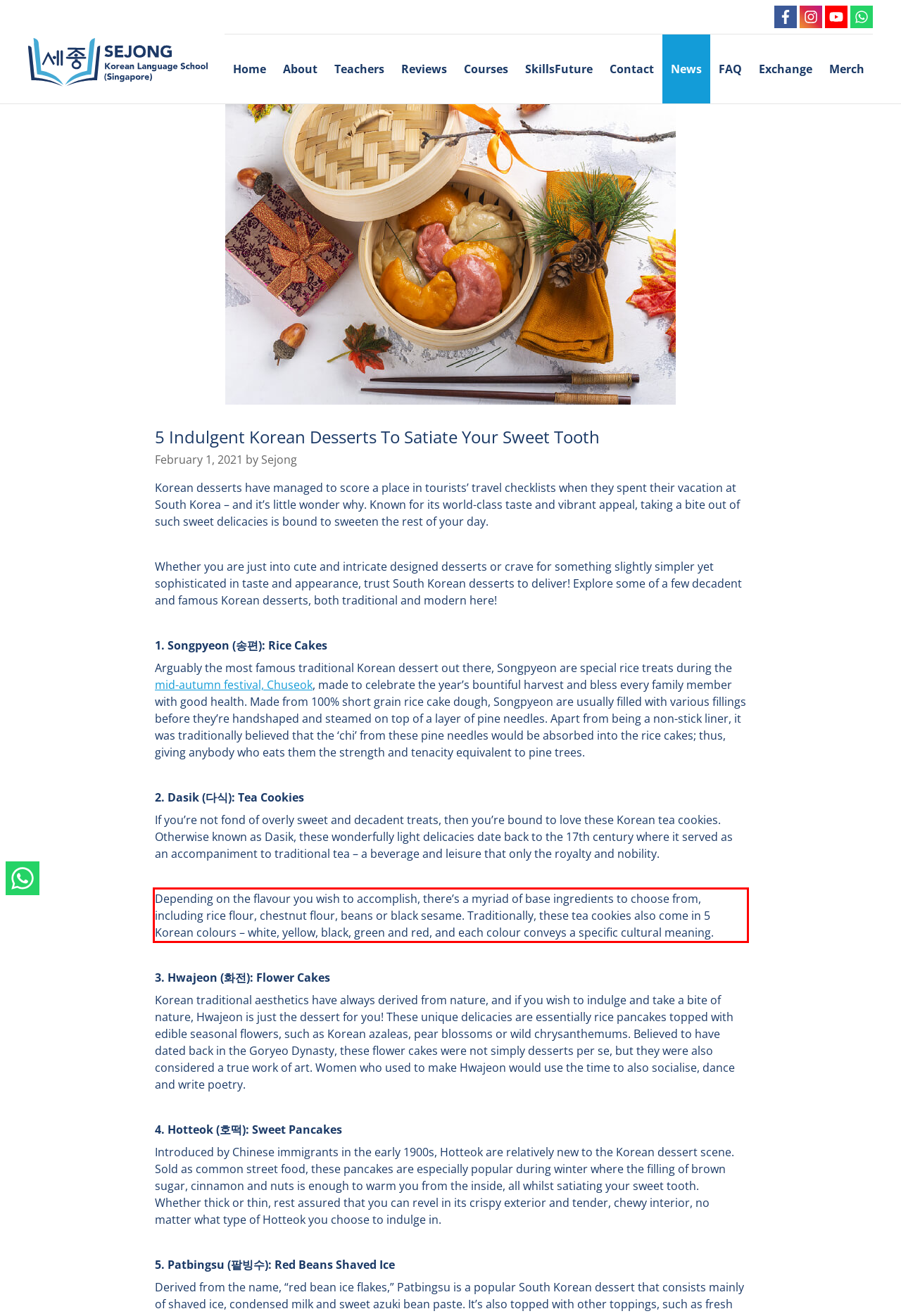Look at the webpage screenshot and recognize the text inside the red bounding box.

Depending on the flavour you wish to accomplish, there’s a myriad of base ingredients to choose from, including rice flour, chestnut flour, beans or black sesame. Traditionally, these tea cookies also come in 5 Korean colours – white, yellow, black, green and red, and each colour conveys a specific cultural meaning.